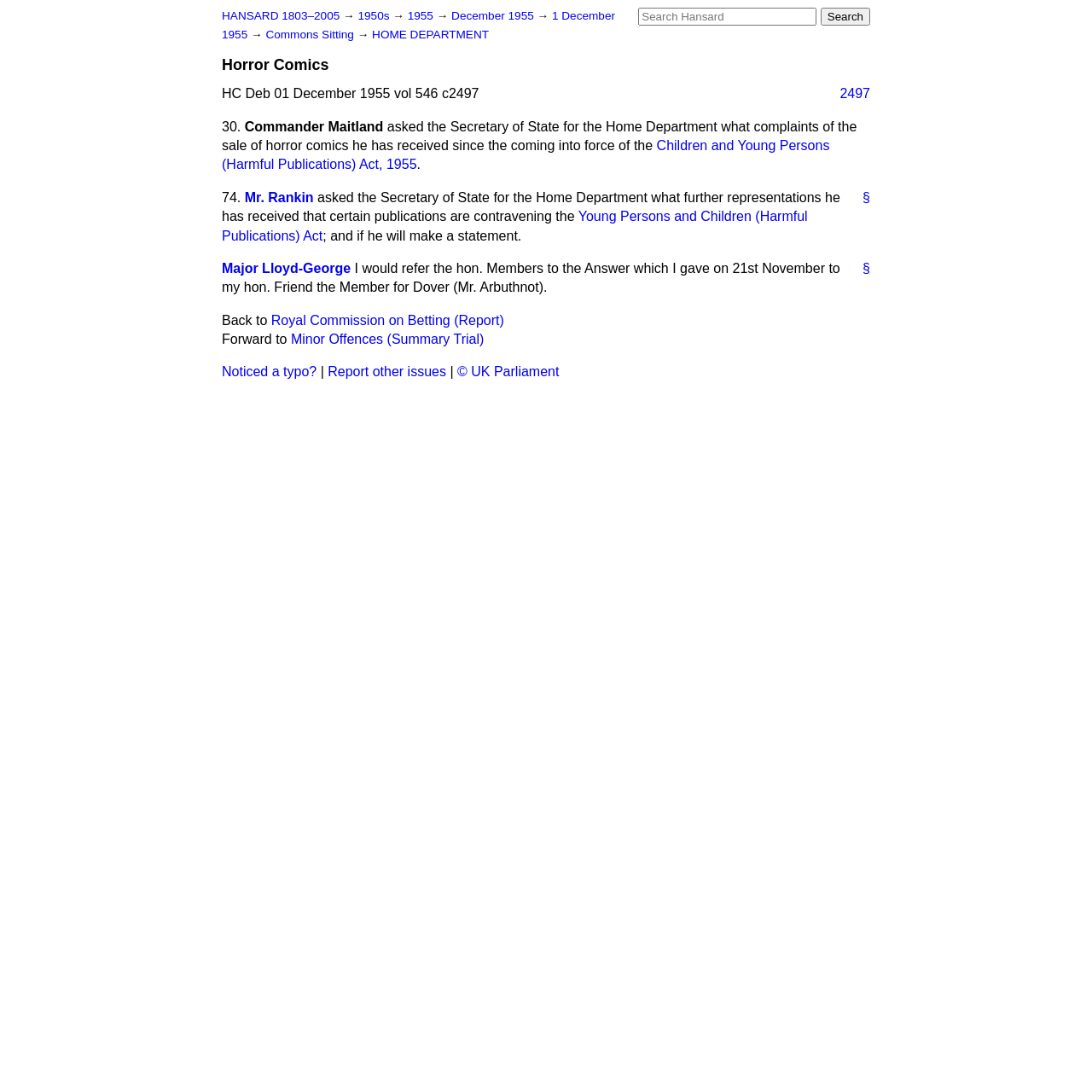Given the webpage screenshot and the description, determine the bounding box coordinates (top-left x, top-left y, bottom-right x, bottom-right y) that define the location of the UI element matching this description: Minor Offences (Summary Trial)

[0.266, 0.304, 0.443, 0.317]